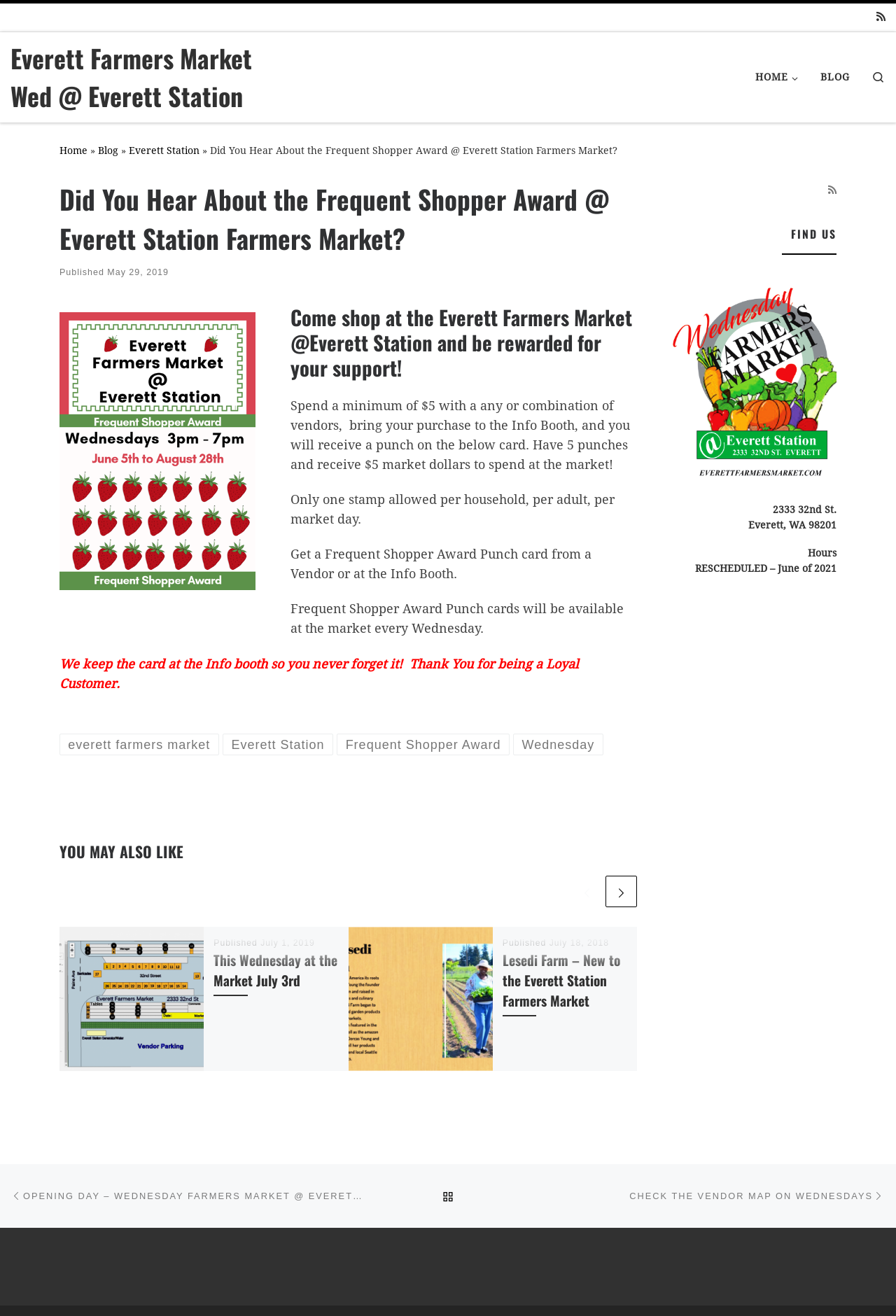Determine the bounding box coordinates of the clickable region to carry out the instruction: "Go to HOME".

[0.838, 0.048, 0.901, 0.07]